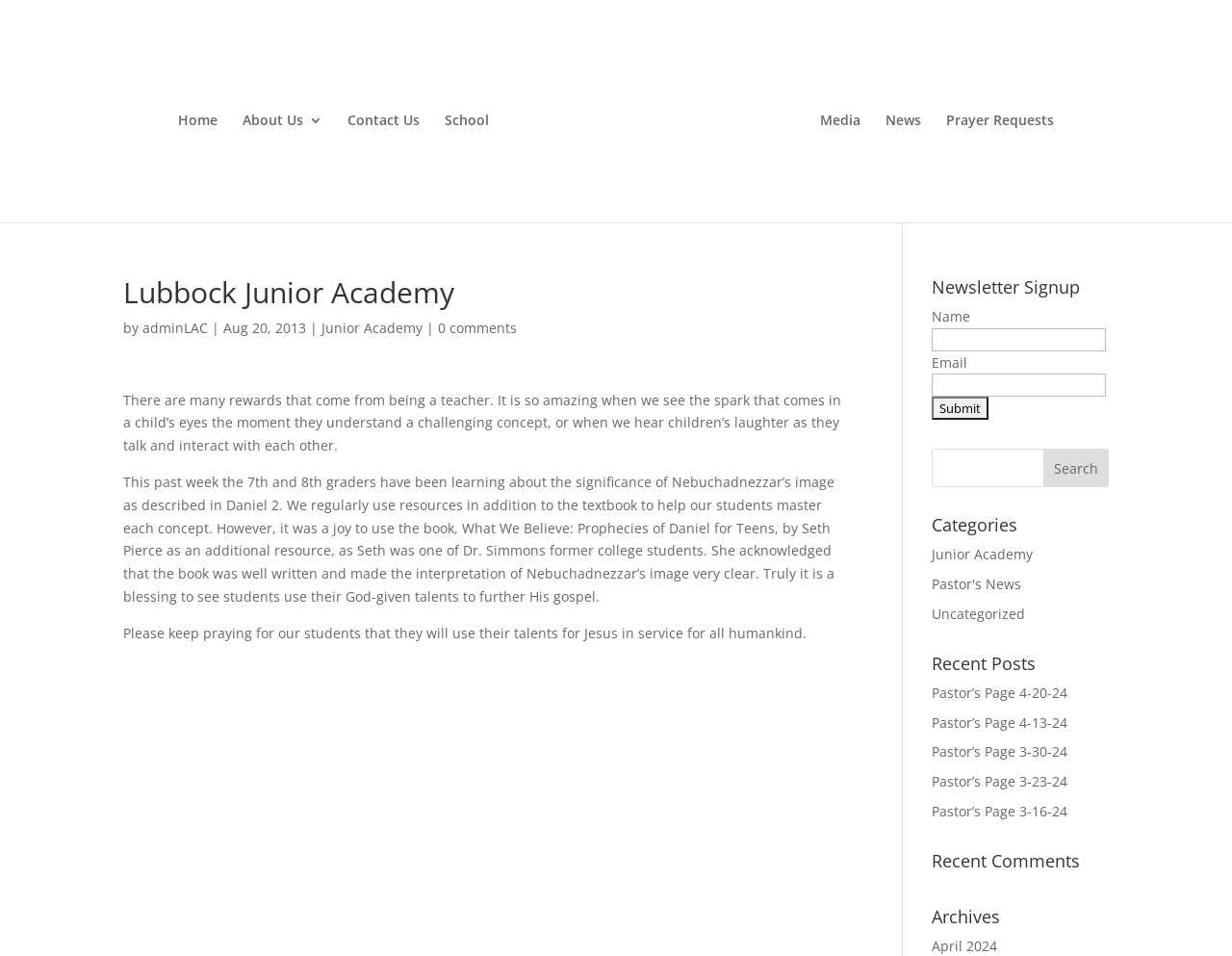What is the name of the school?
Please provide a single word or phrase as your answer based on the screenshot.

Lubbock Junior Academy